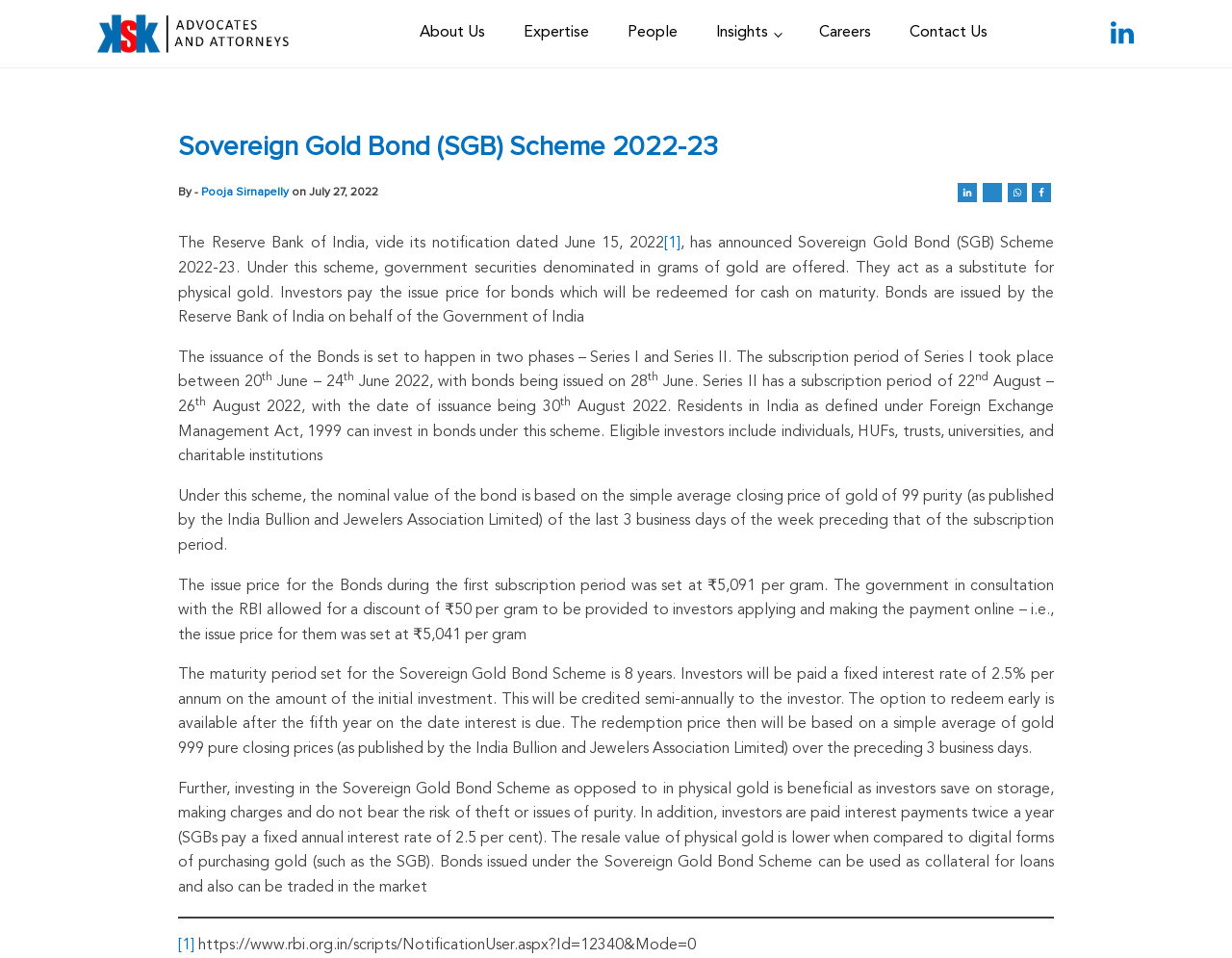What is the interest rate paid to investors? Based on the screenshot, please respond with a single word or phrase.

2.5% per annum